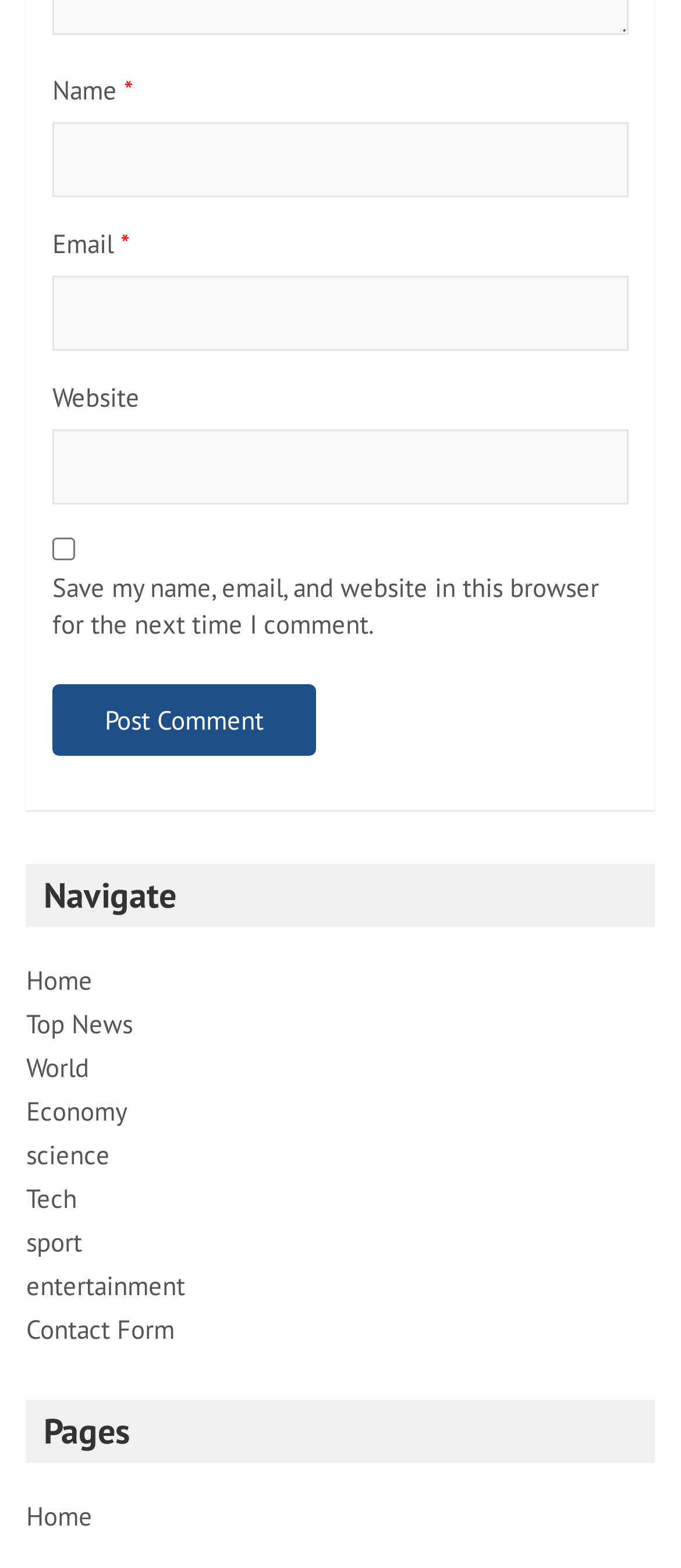Locate the bounding box coordinates of the clickable element to fulfill the following instruction: "Go to the Home page". Provide the coordinates as four float numbers between 0 and 1 in the format [left, top, right, bottom].

[0.038, 0.615, 0.136, 0.636]